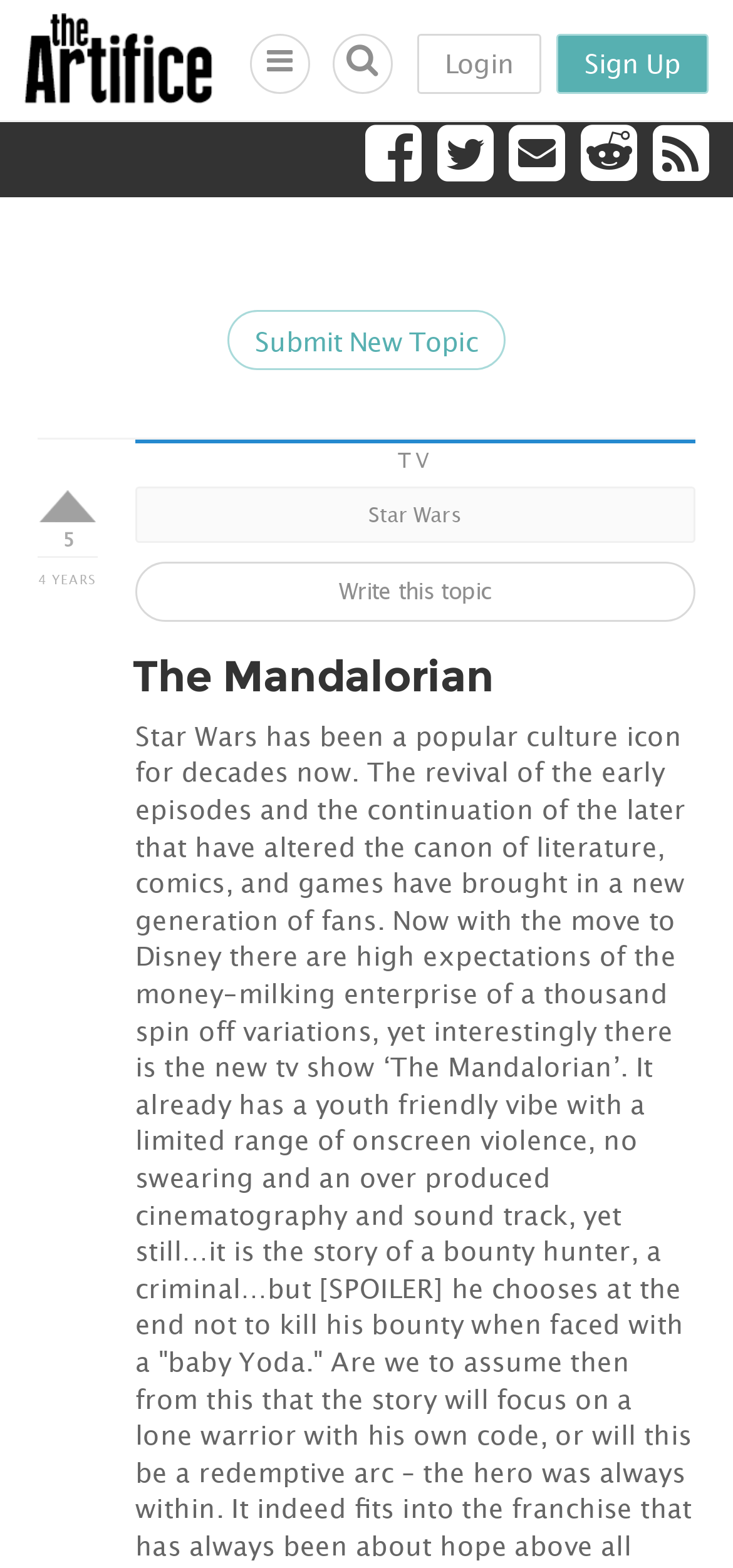Can you identify the bounding box coordinates of the clickable region needed to carry out this instruction: 'Write a new topic'? The coordinates should be four float numbers within the range of 0 to 1, stated as [left, top, right, bottom].

[0.185, 0.358, 0.949, 0.397]